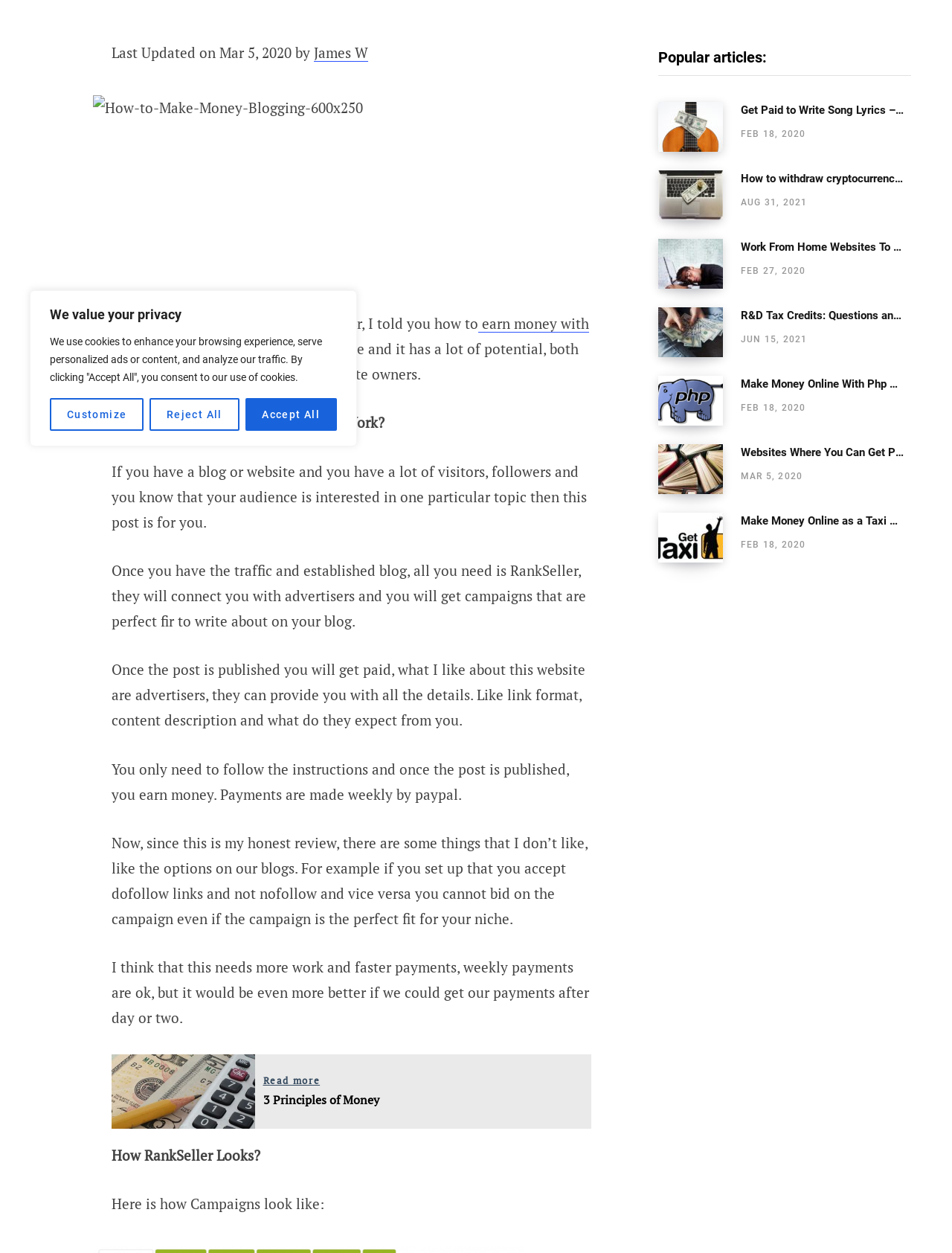Find the bounding box coordinates for the HTML element described in this sentence: "Feb 18, 2020". Provide the coordinates as four float numbers between 0 and 1, in the format [left, top, right, bottom].

[0.778, 0.103, 0.846, 0.111]